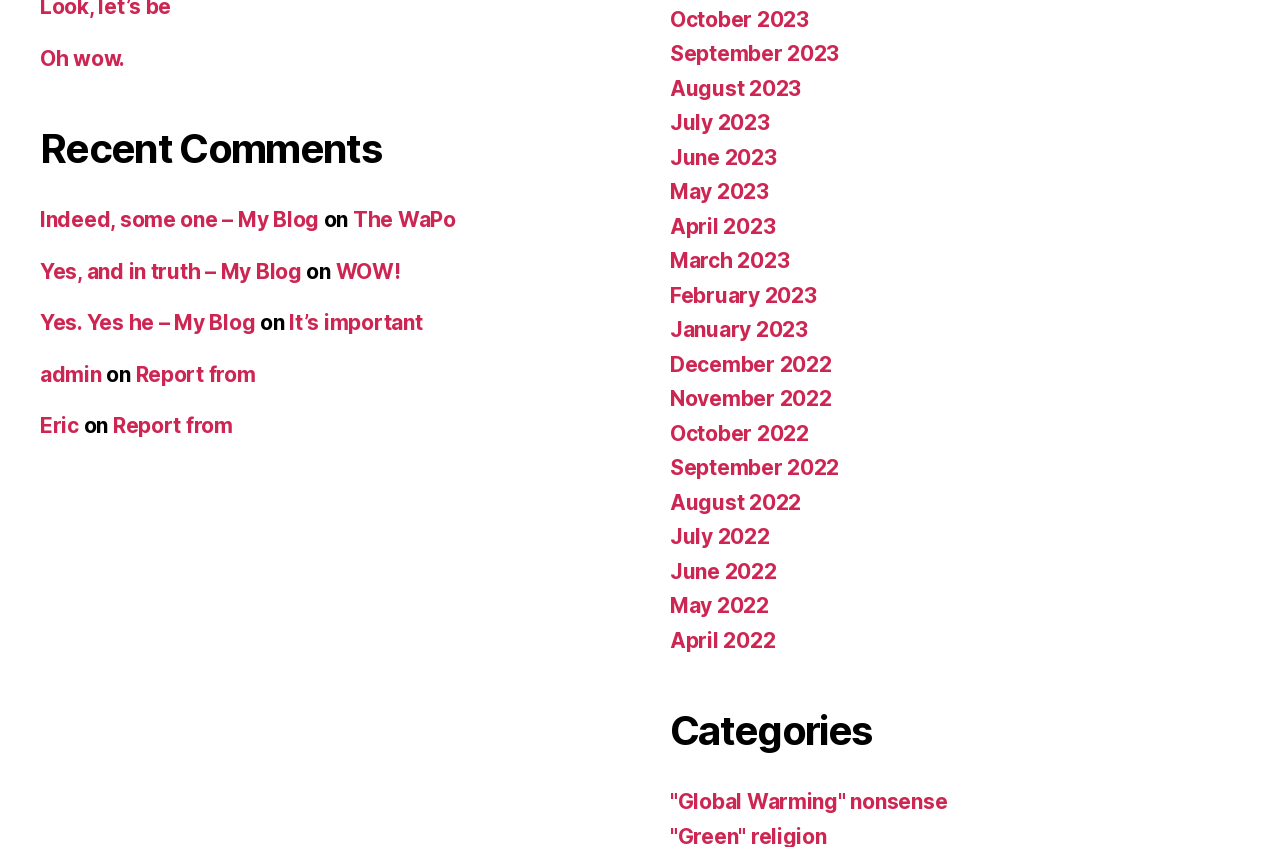Please locate the bounding box coordinates of the region I need to click to follow this instruction: "Read the post 'Indeed, some one'".

[0.031, 0.244, 0.249, 0.274]